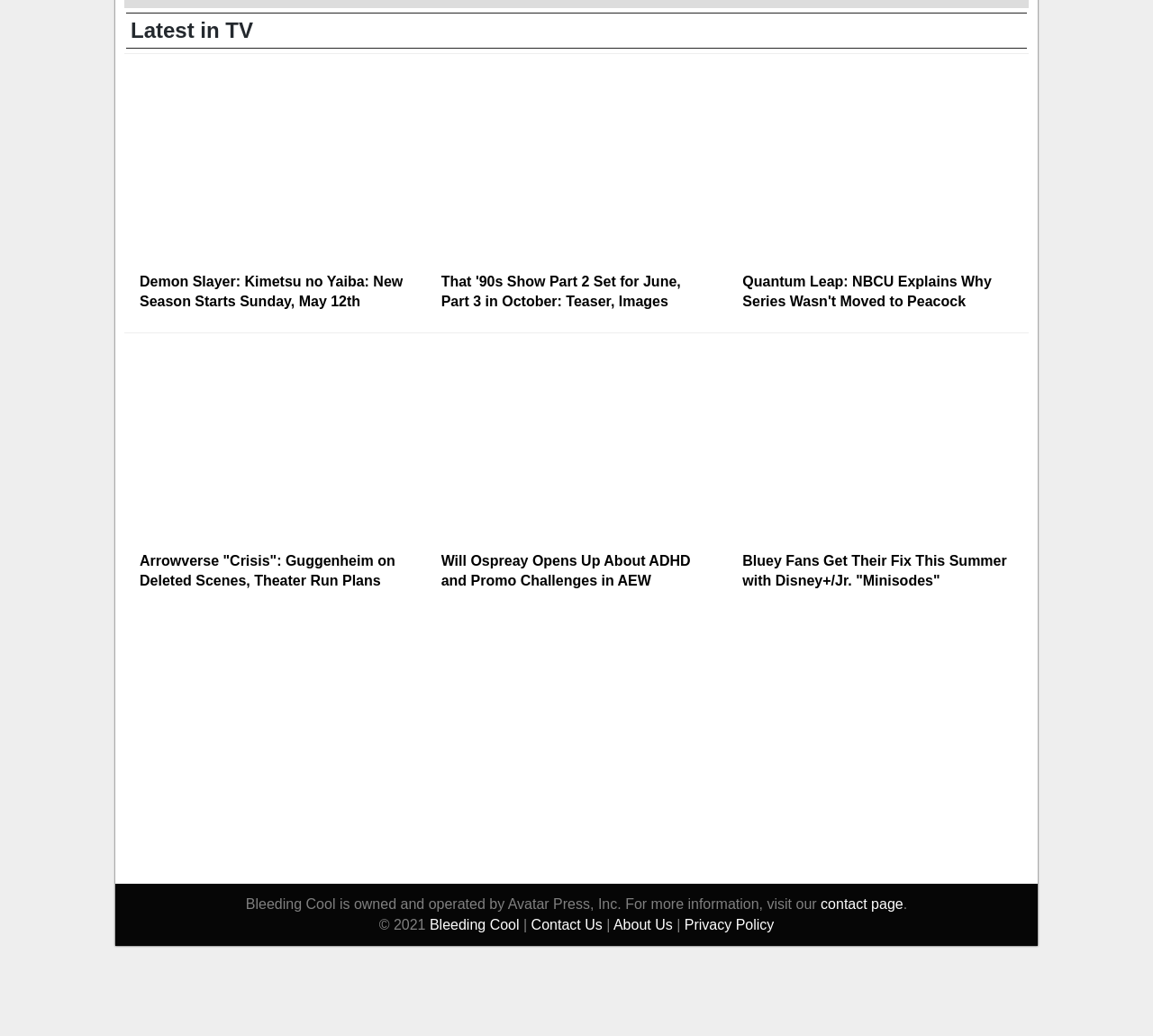Specify the bounding box coordinates (top-left x, top-left y, bottom-right x, bottom-right y) of the UI element in the screenshot that matches this description: alt="bluey"

[0.642, 0.335, 0.88, 0.53]